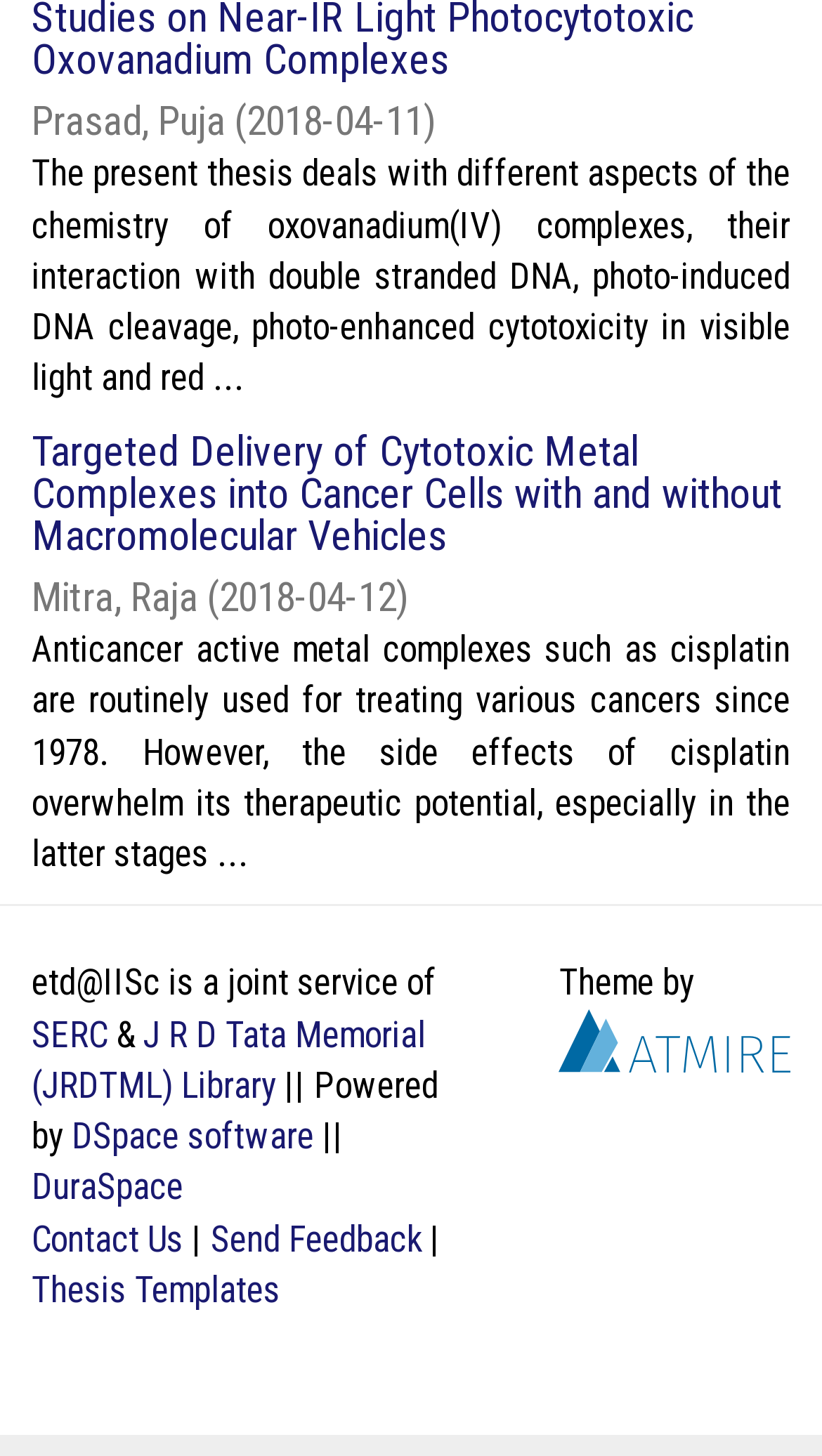Find and indicate the bounding box coordinates of the region you should select to follow the given instruction: "Contact Us".

[0.038, 0.836, 0.223, 0.865]